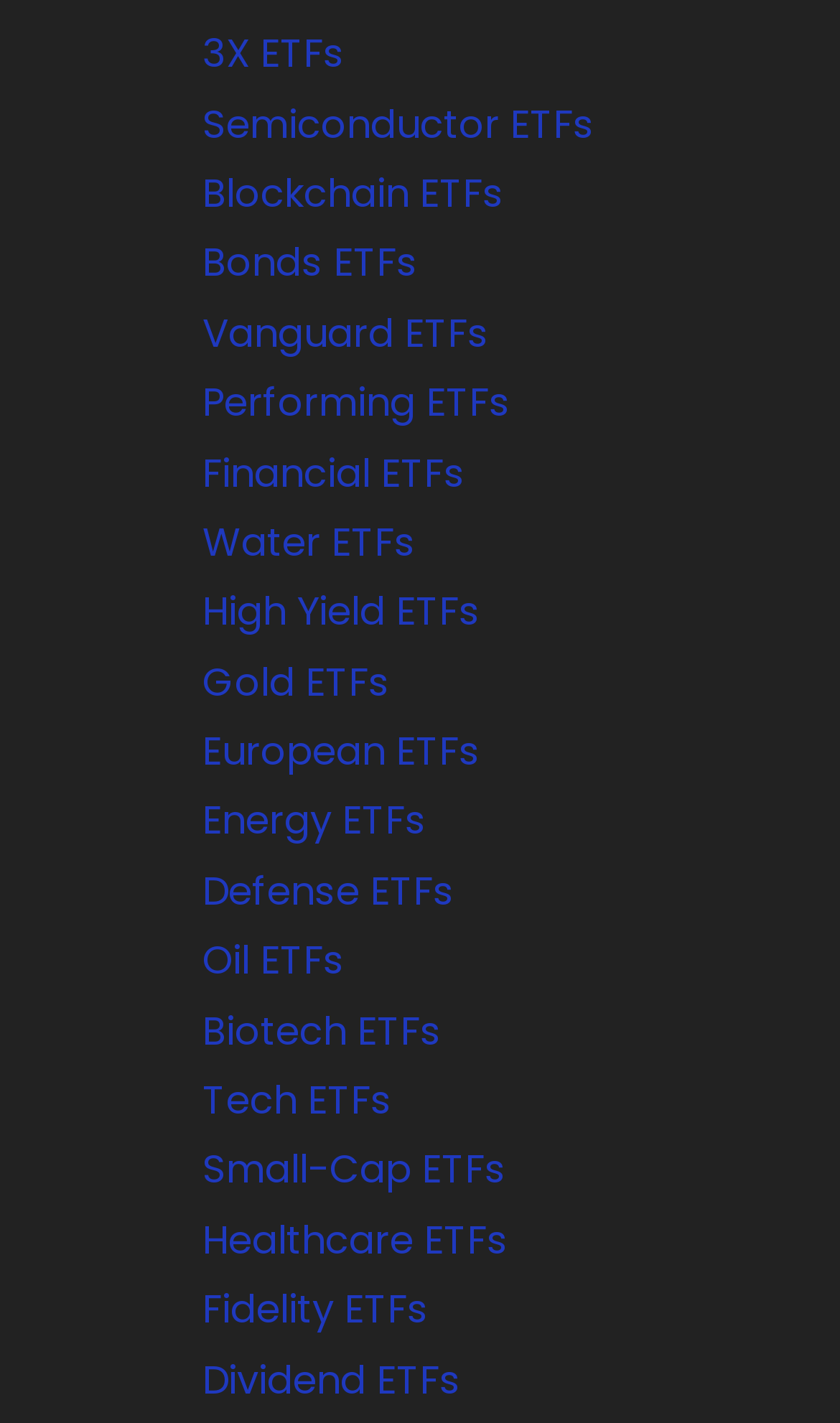What is the vertical position of the 'Vanguard ETFs' link?
Using the information from the image, give a concise answer in one word or a short phrase.

Above 'Performing ETFs'